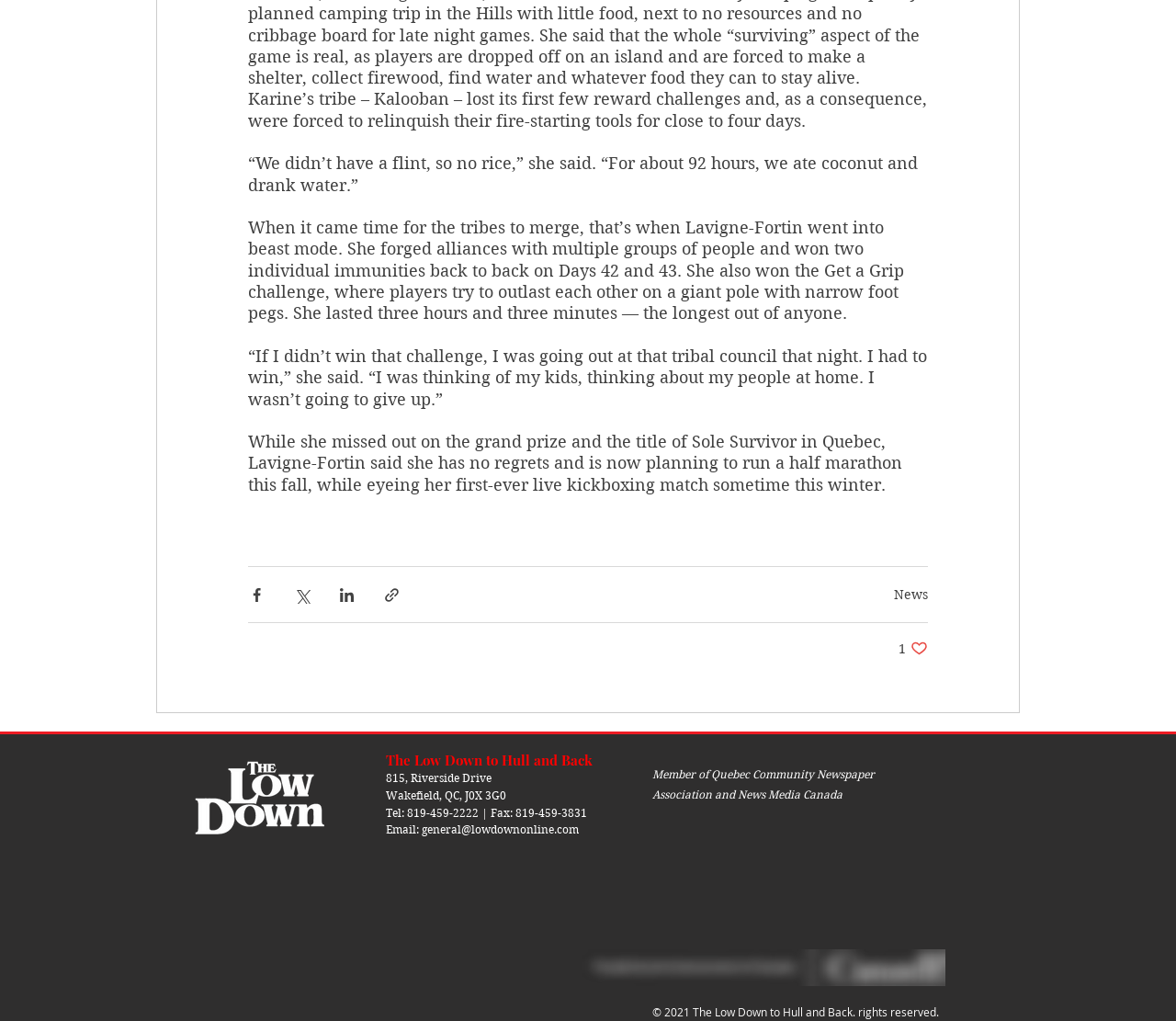Pinpoint the bounding box coordinates of the clickable element needed to complete the instruction: "Go to News". The coordinates should be provided as four float numbers between 0 and 1: [left, top, right, bottom].

[0.76, 0.574, 0.789, 0.59]